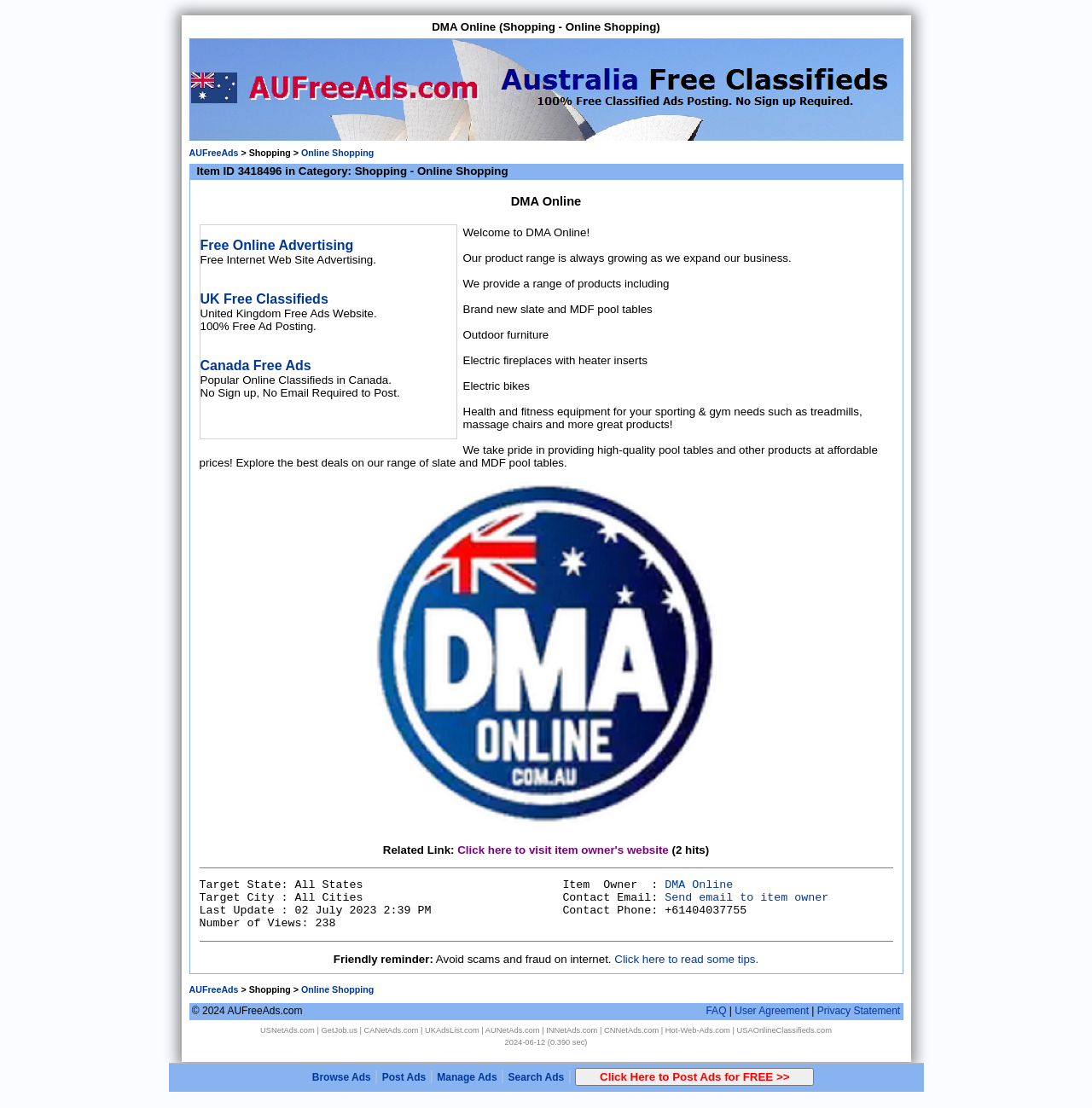Identify the coordinates of the bounding box for the element that must be clicked to accomplish the instruction: "Post Ads for FREE".

[0.527, 0.964, 0.746, 0.98]